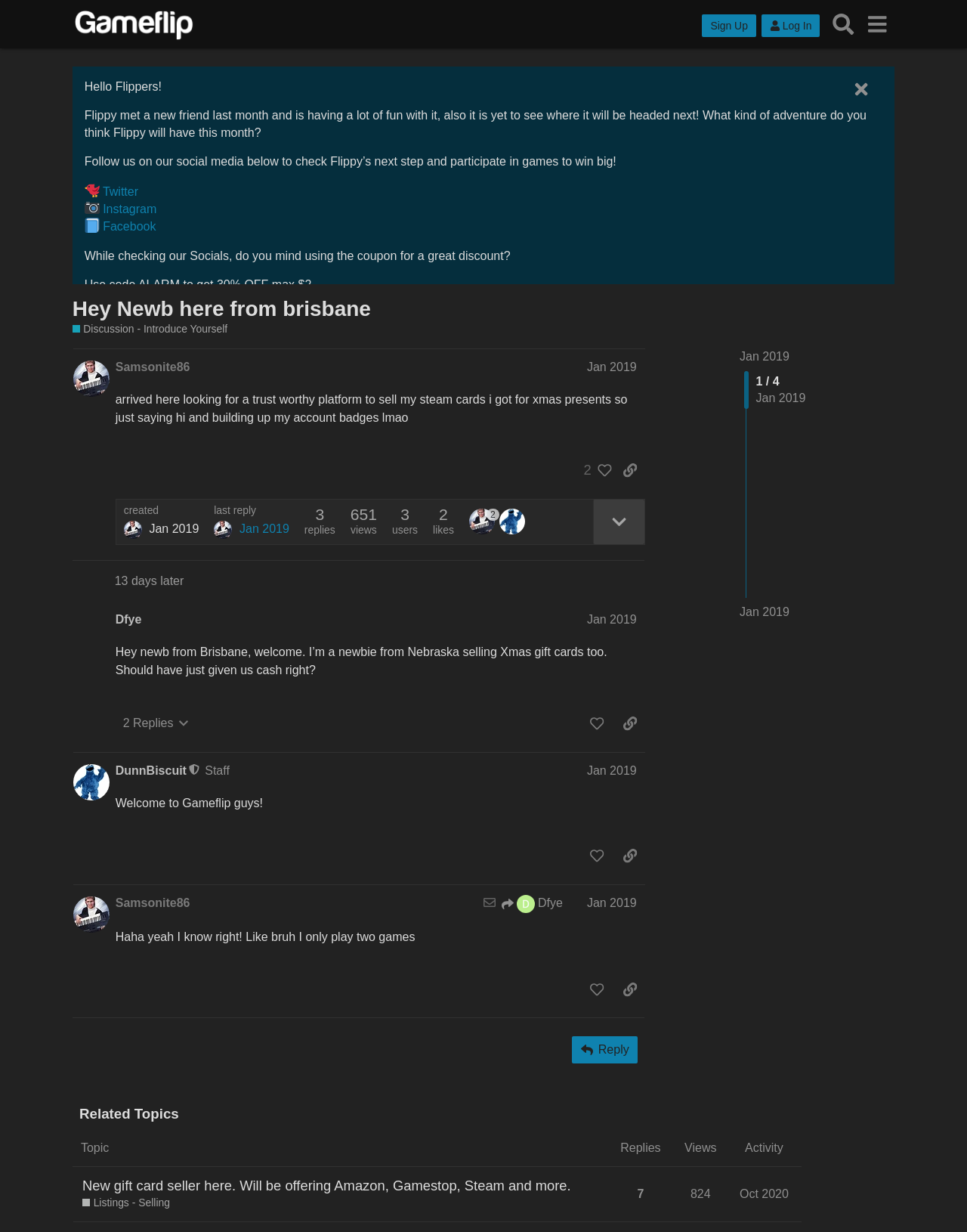Please find the bounding box coordinates for the clickable element needed to perform this instruction: "Search for something".

[0.854, 0.006, 0.89, 0.034]